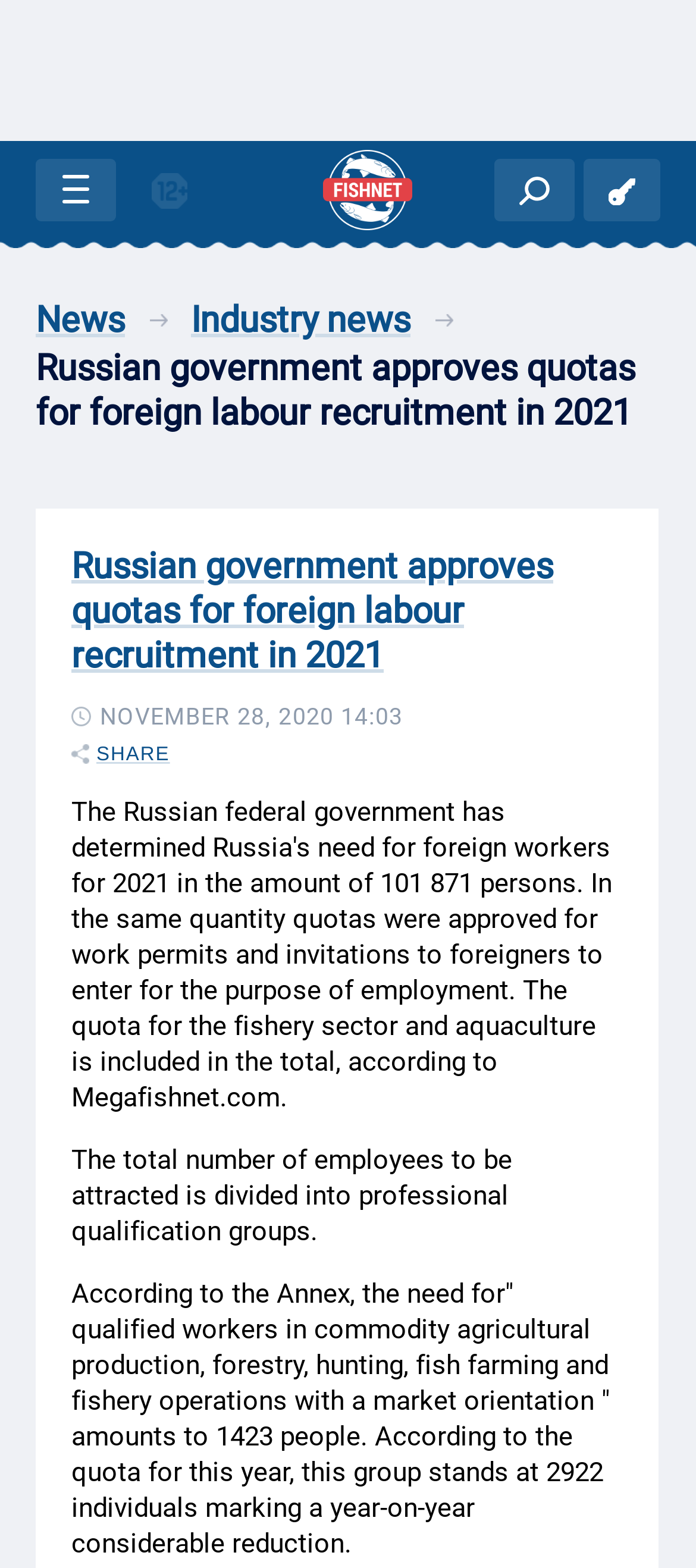How many professional qualification groups are mentioned?
Identify the answer in the screenshot and reply with a single word or phrase.

One